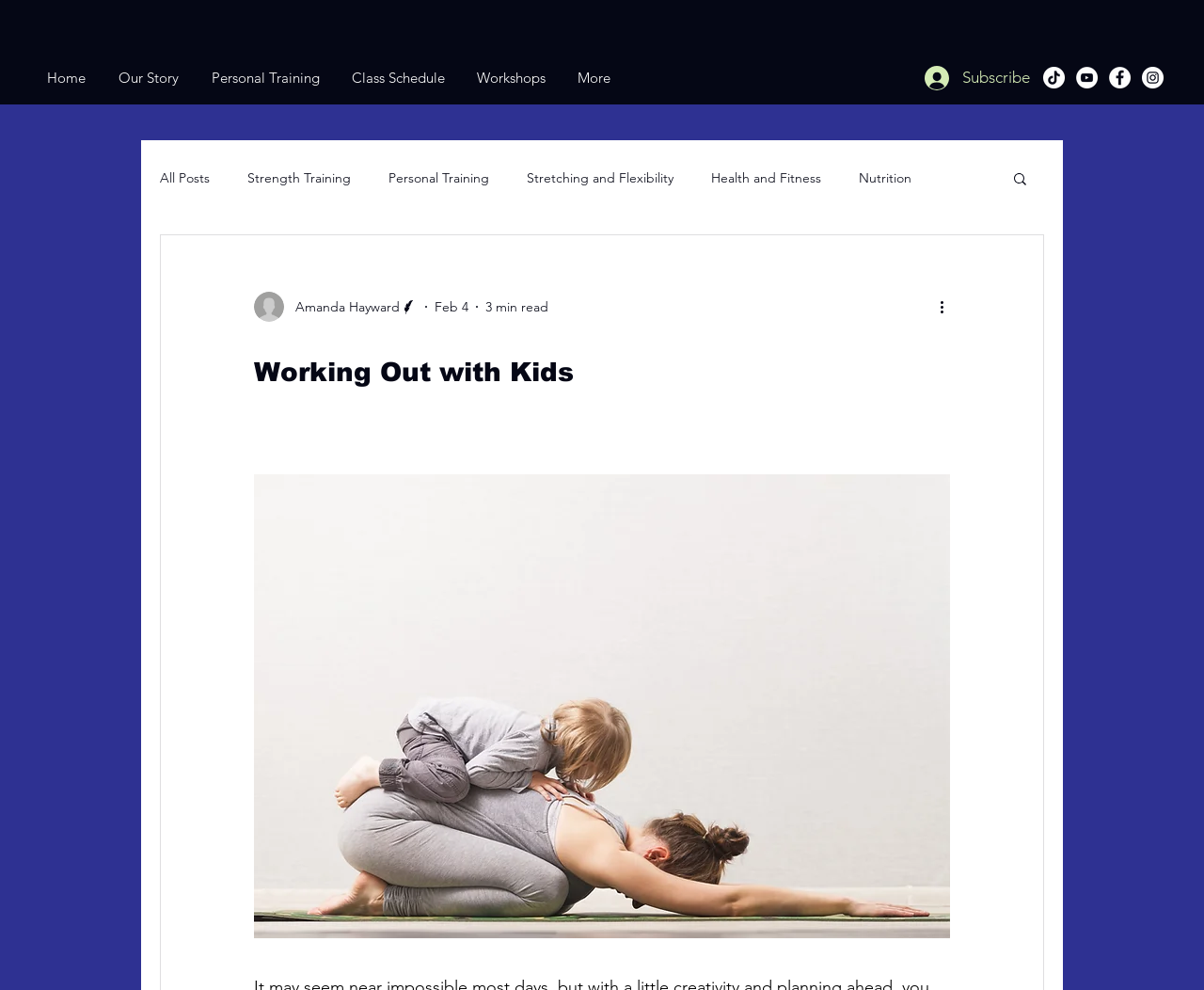Please locate the bounding box coordinates of the element's region that needs to be clicked to follow the instruction: "Read the latest post". The bounding box coordinates should be provided as four float numbers between 0 and 1, i.e., [left, top, right, bottom].

[0.211, 0.351, 0.789, 0.393]